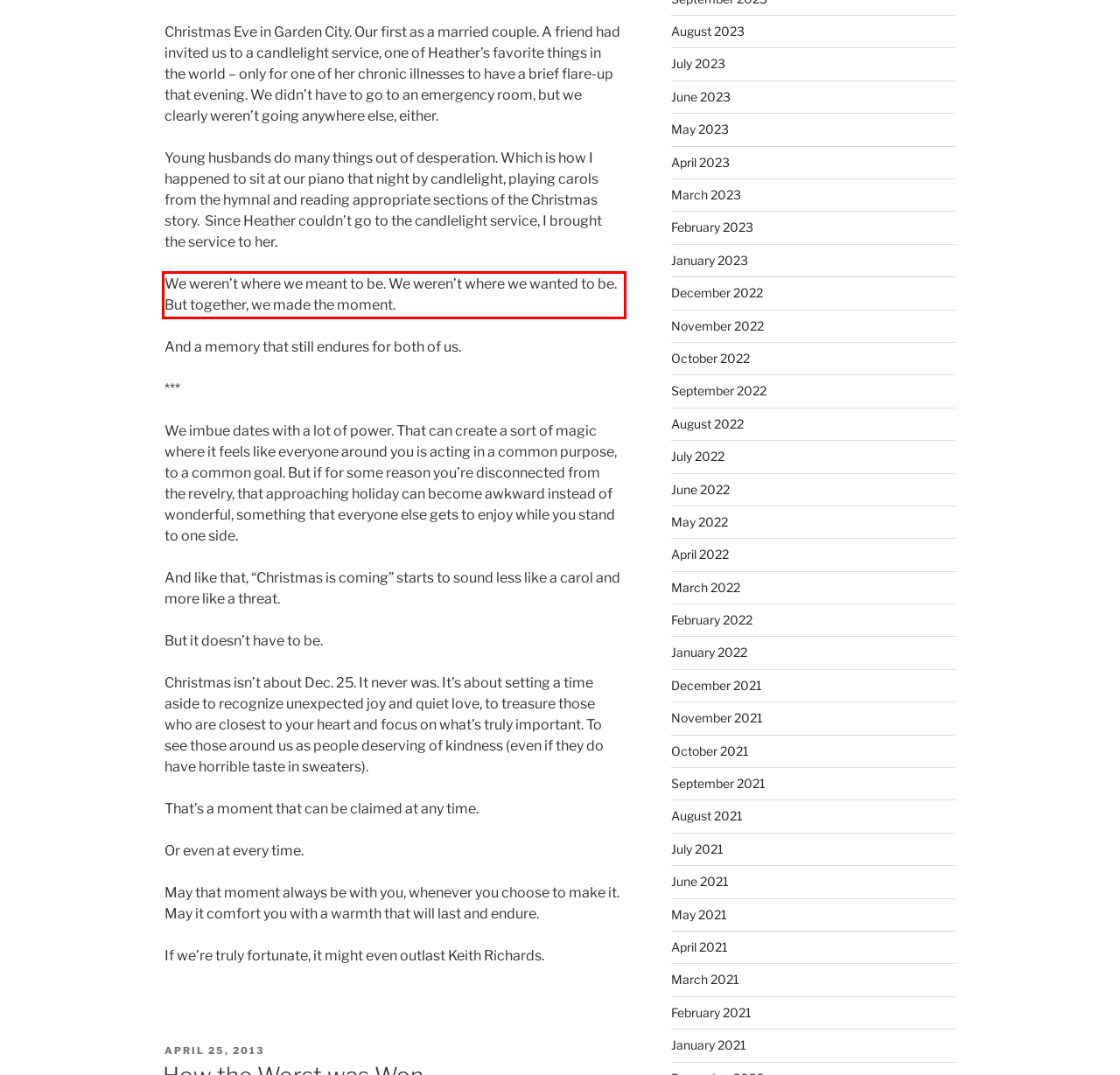Given a webpage screenshot with a red bounding box, perform OCR to read and deliver the text enclosed by the red bounding box.

We weren’t where we meant to be. We weren’t where we wanted to be. But together, we made the moment.